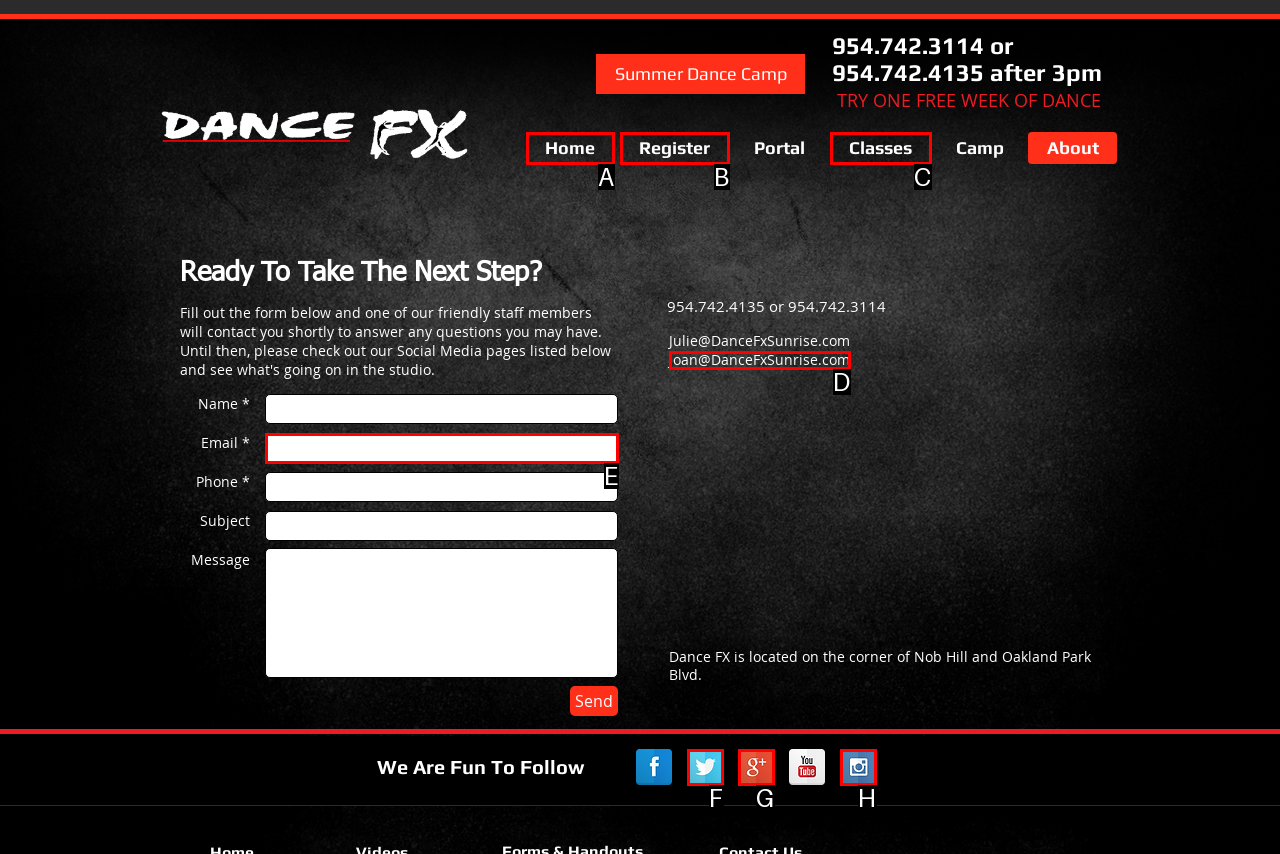Pick the HTML element that corresponds to the description: aria-label="Twitter Reflection"
Answer with the letter of the correct option from the given choices directly.

F